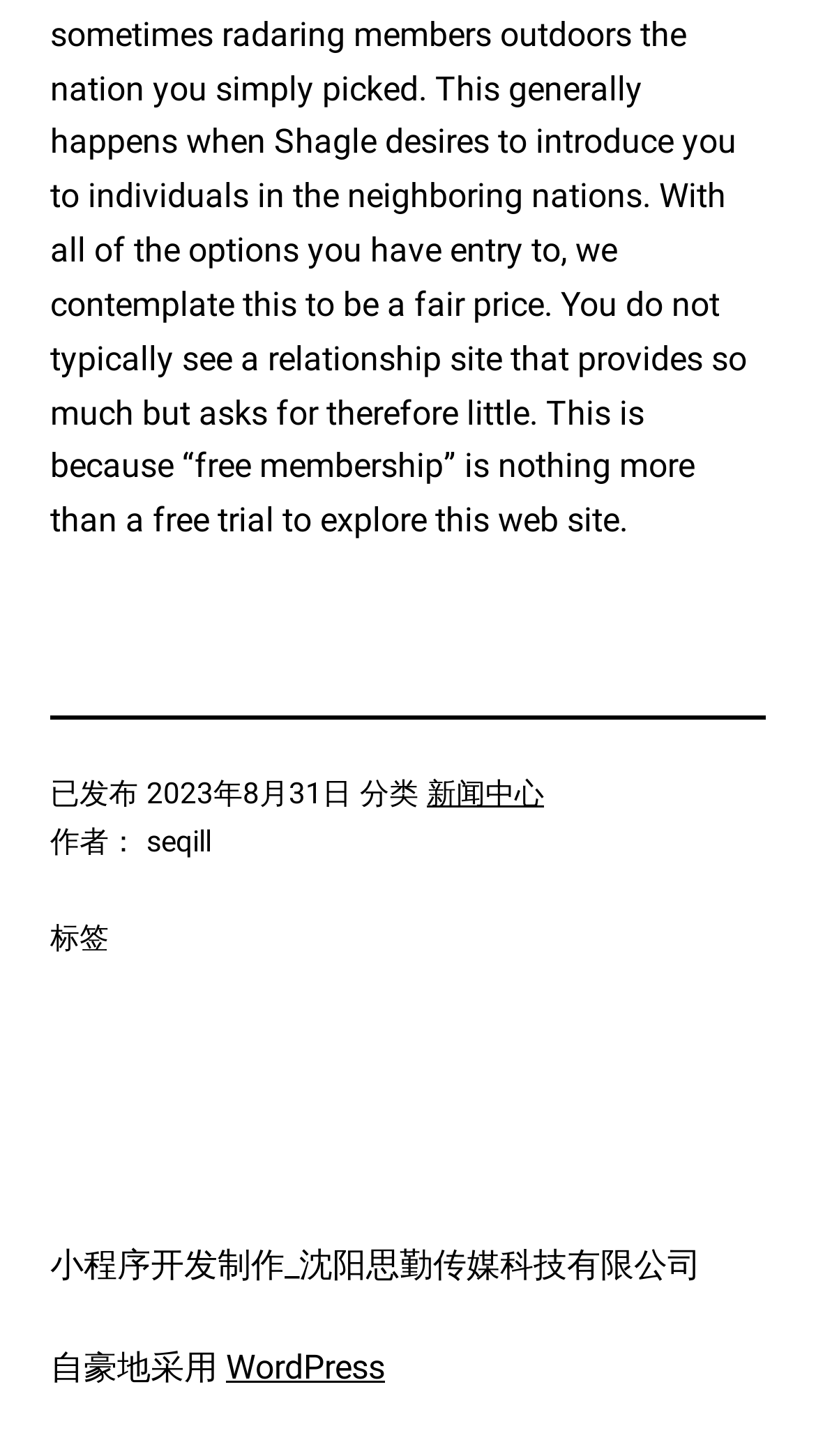What is the company name mentioned at the bottom of the webpage?
Refer to the image and respond with a one-word or short-phrase answer.

沈阳思勤传媒科技有限公司